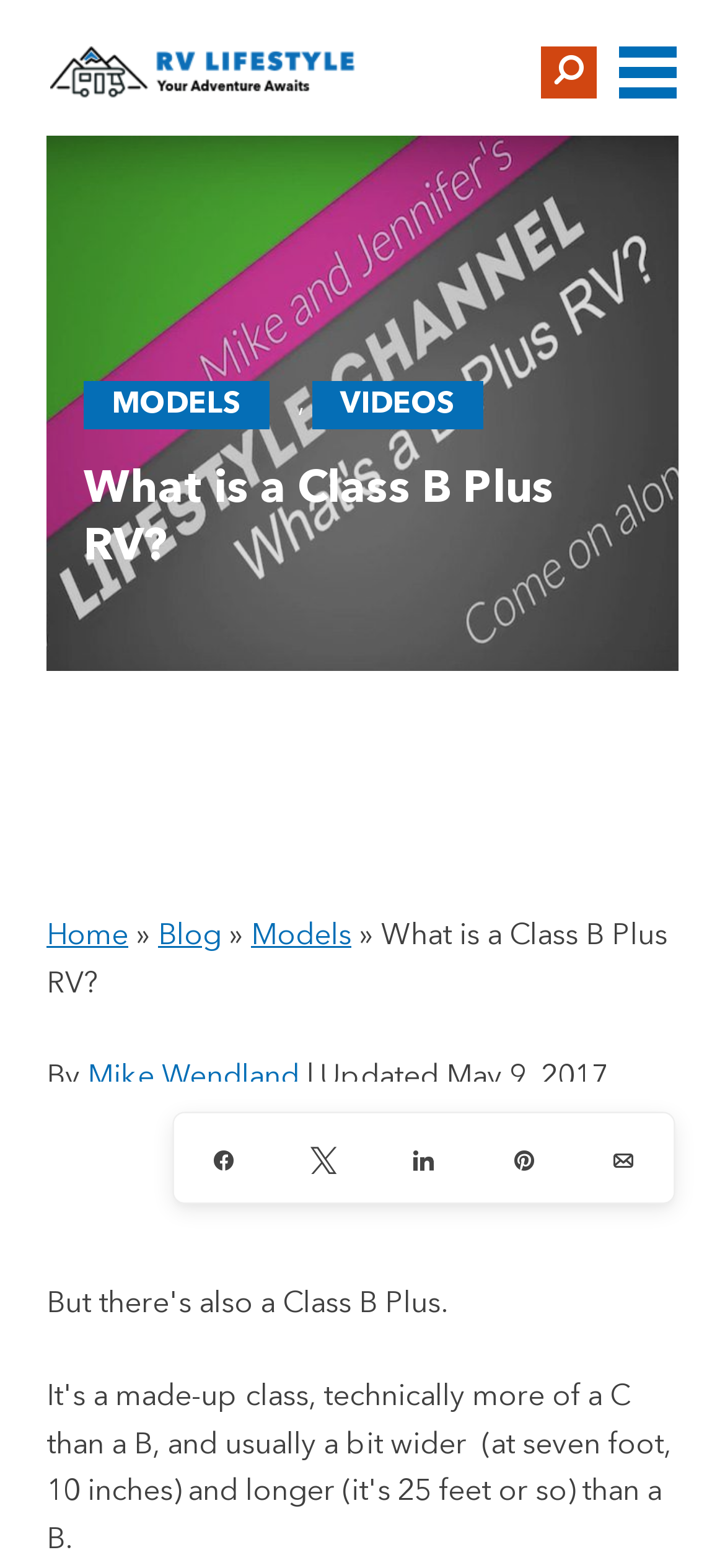When was the article updated?
Please provide a single word or phrase answer based on the image.

May 9, 2017